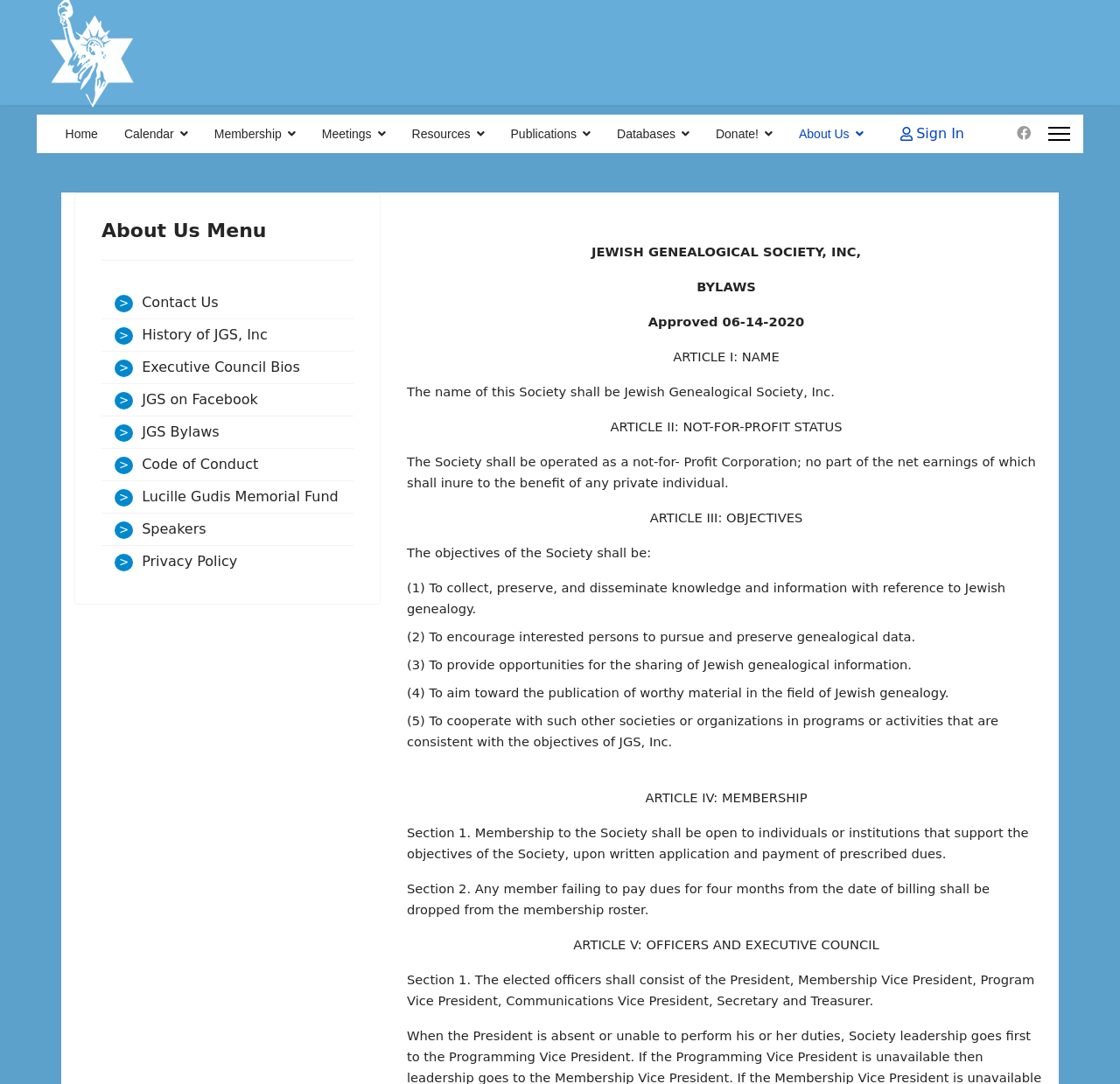Using the provided element description "New Badges and Journeys", determine the bounding box coordinates of the UI element.

None